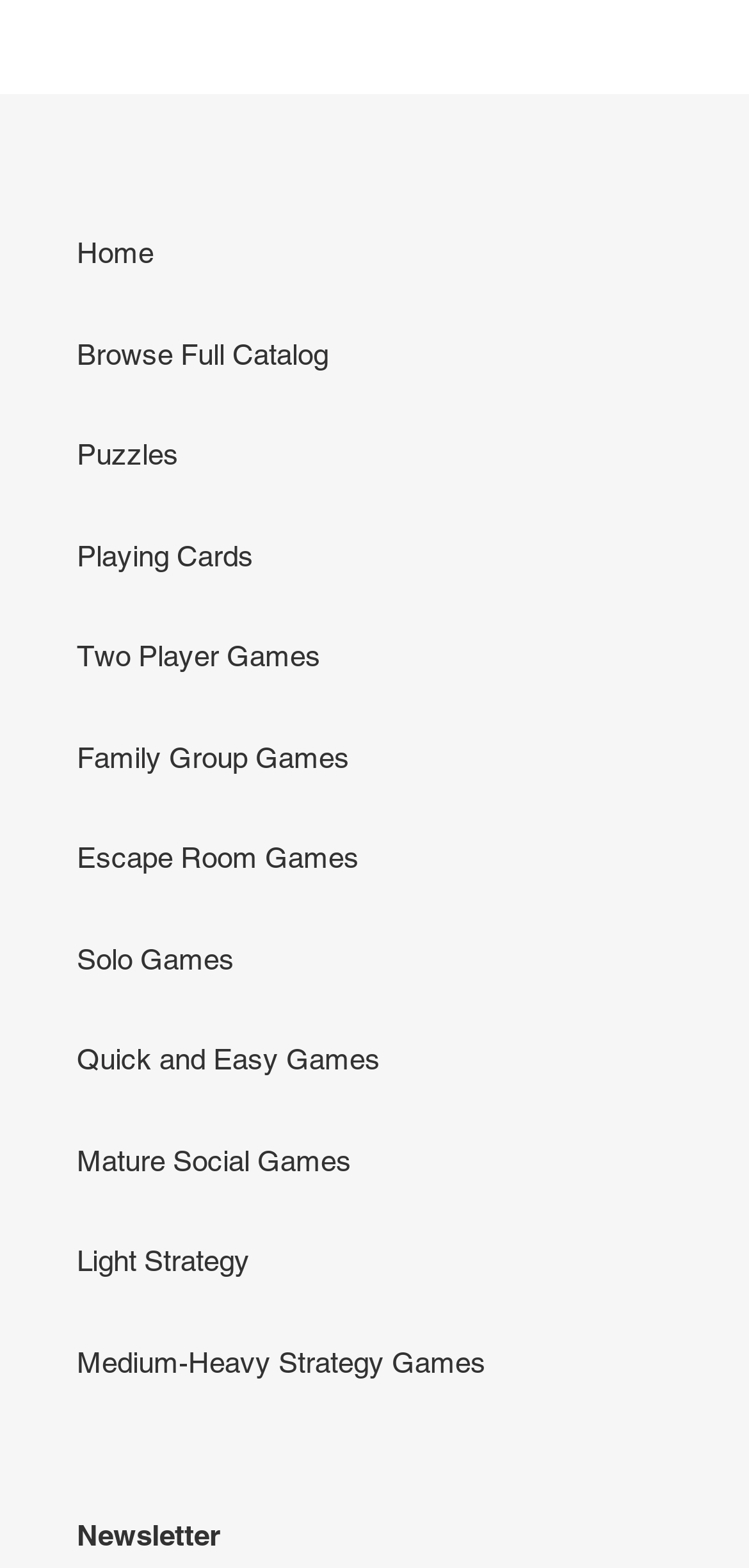Indicate the bounding box coordinates of the element that must be clicked to execute the instruction: "browse full catalog". The coordinates should be given as four float numbers between 0 and 1, i.e., [left, top, right, bottom].

[0.103, 0.215, 0.438, 0.236]